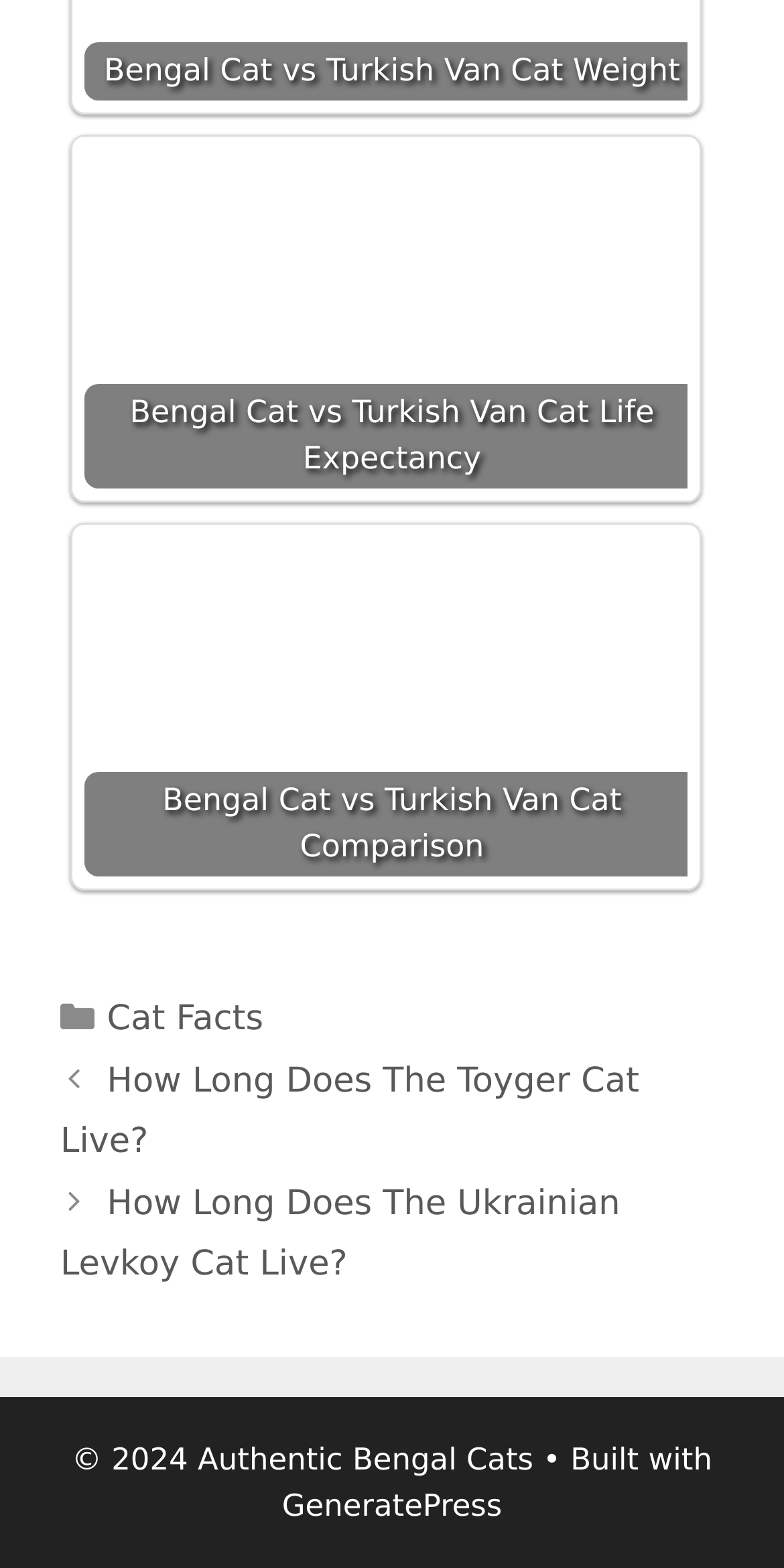Find the bounding box of the web element that fits this description: "Cat Facts".

[0.136, 0.637, 0.336, 0.663]